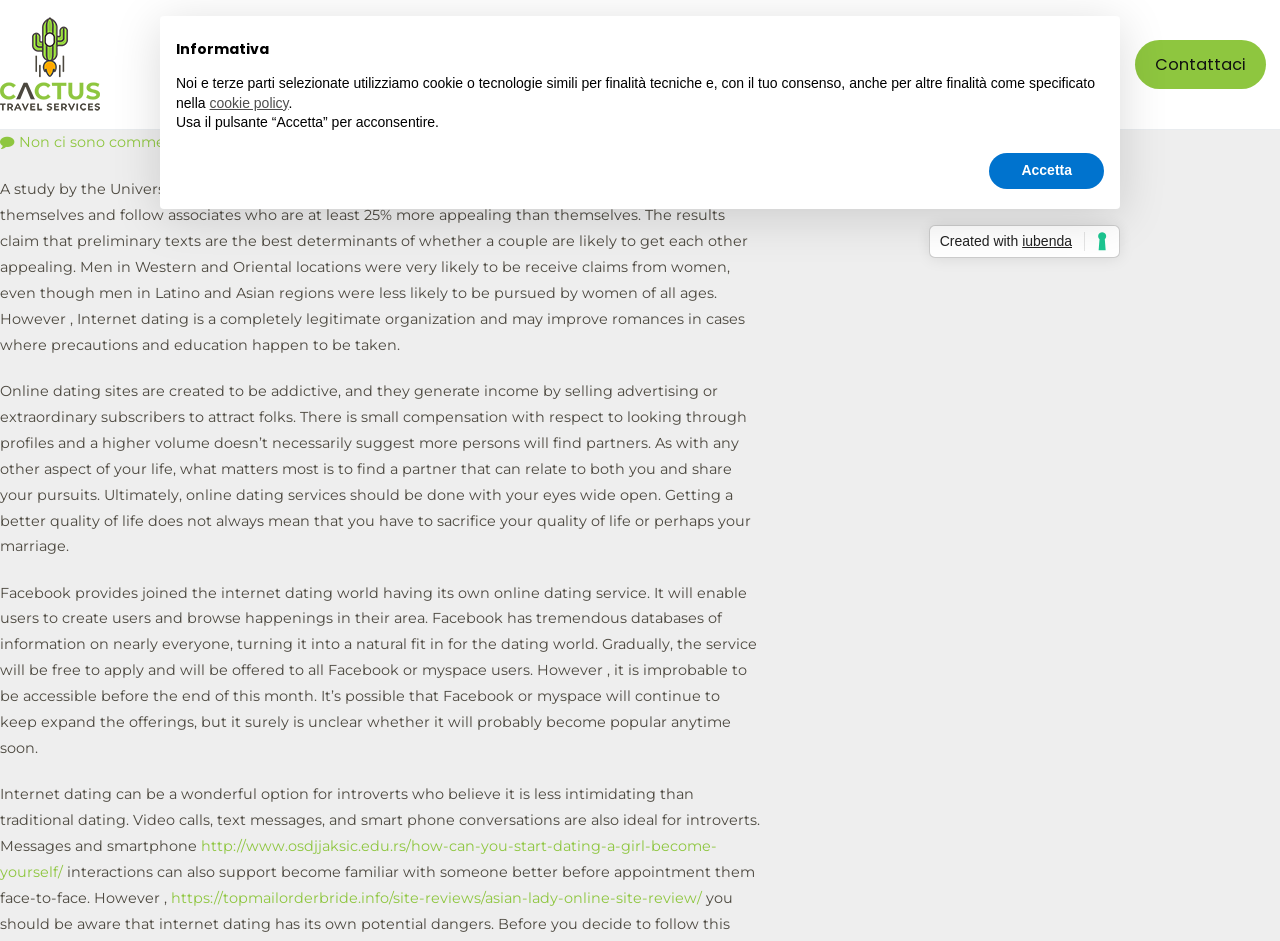Is Facebook mentioned in the article?
Carefully analyze the image and provide a detailed answer to the question.

I read the text content of the webpage and found a paragraph that mentions Facebook's entry into the online dating world with its own online dating service. Therefore, Facebook is mentioned in the article.